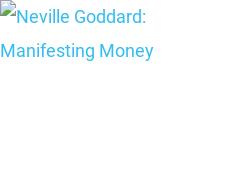Look at the image and write a detailed answer to the question: 
What is the color of the font?

The color of the font is bright blue because the caption specifically describes the header title as being designed in a bright blue font, which provides a visually engaging element for readers.